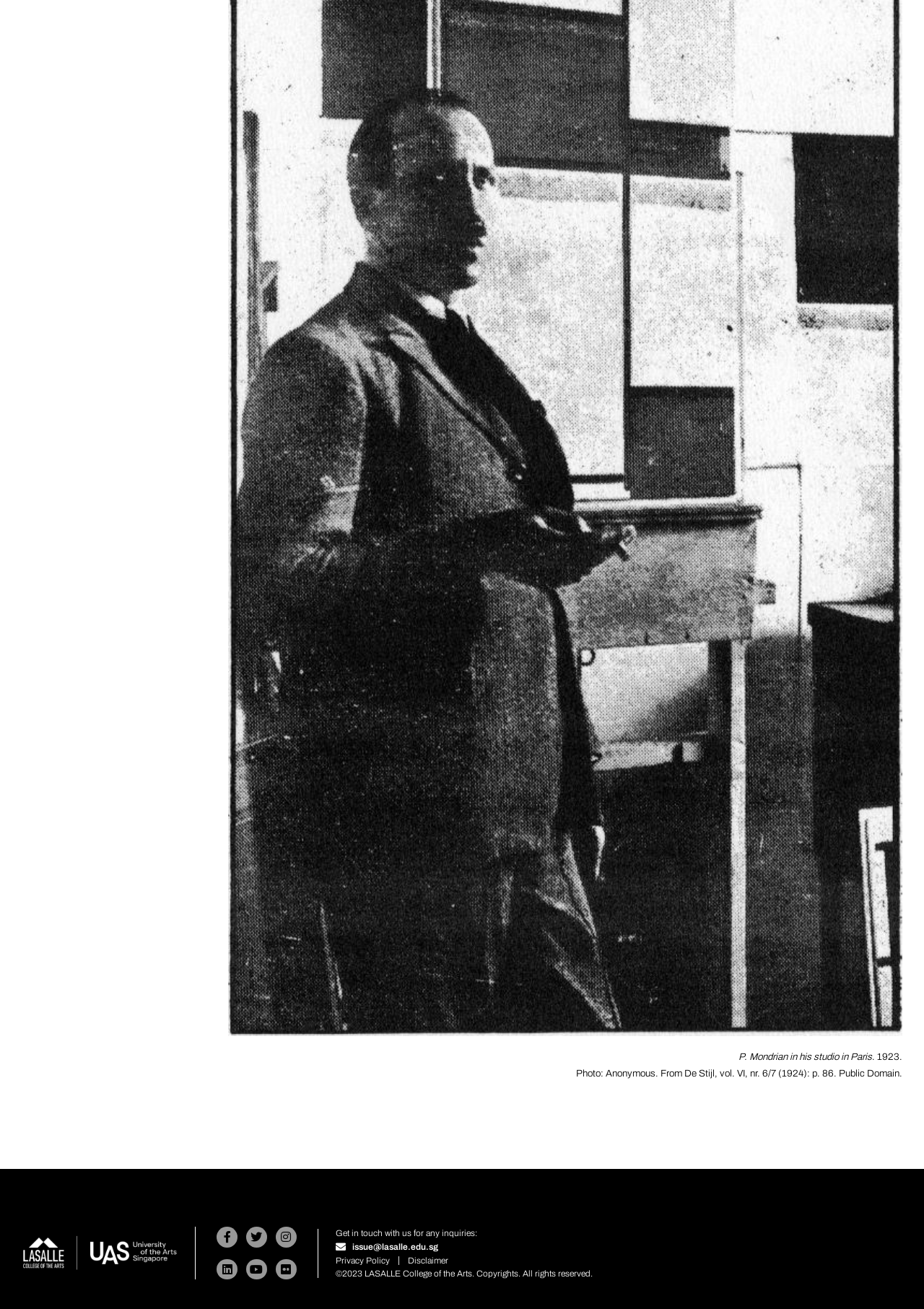Given the element description, predict the bounding box coordinates in the format (top-left x, top-left y, bottom-right x, bottom-right y). Make sure all values are between 0 and 1. Here is the element description: Twitter

[0.266, 0.937, 0.289, 0.953]